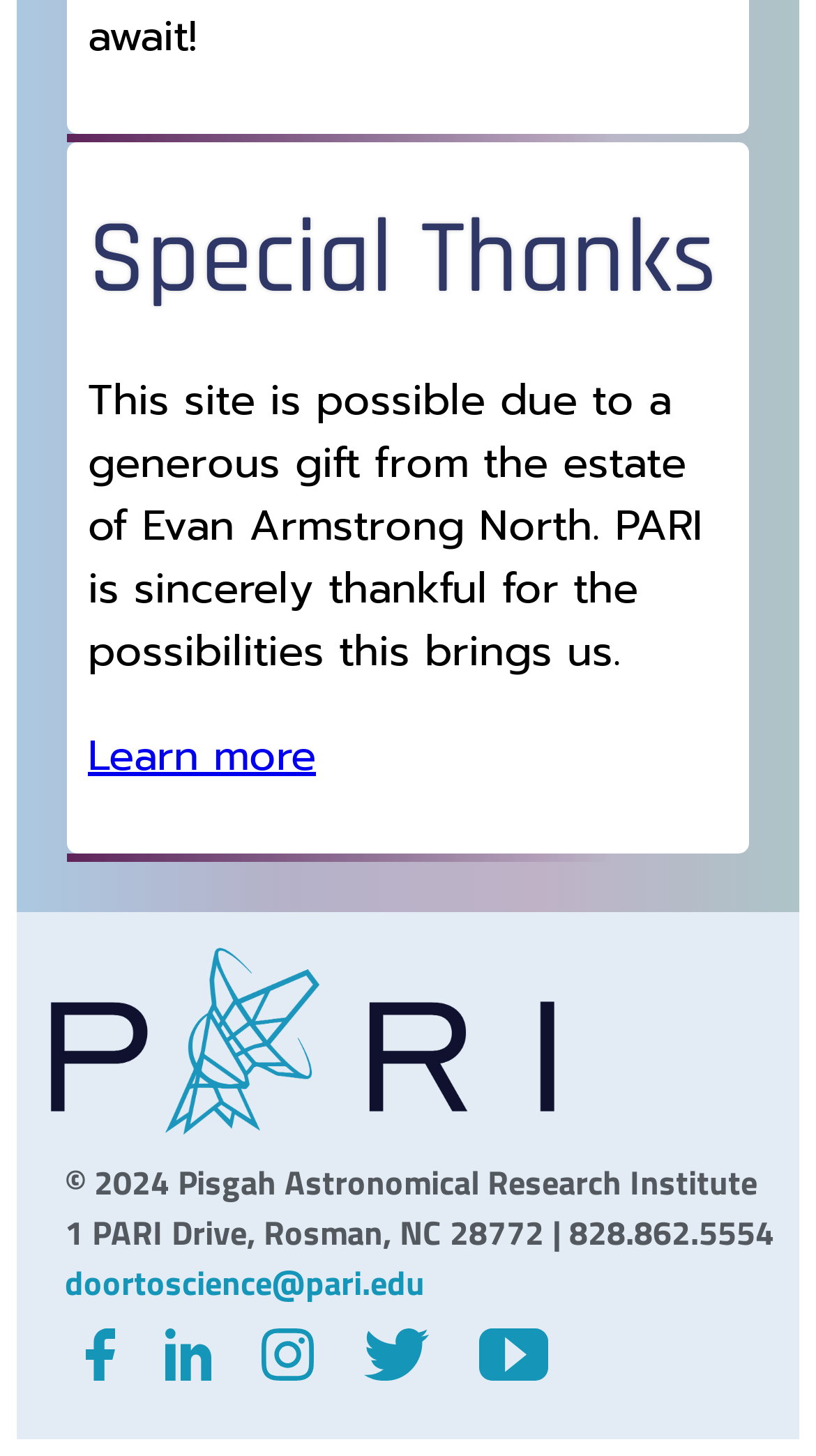Answer the following query with a single word or phrase:
What is the phone number of the institute?

828.862.5554